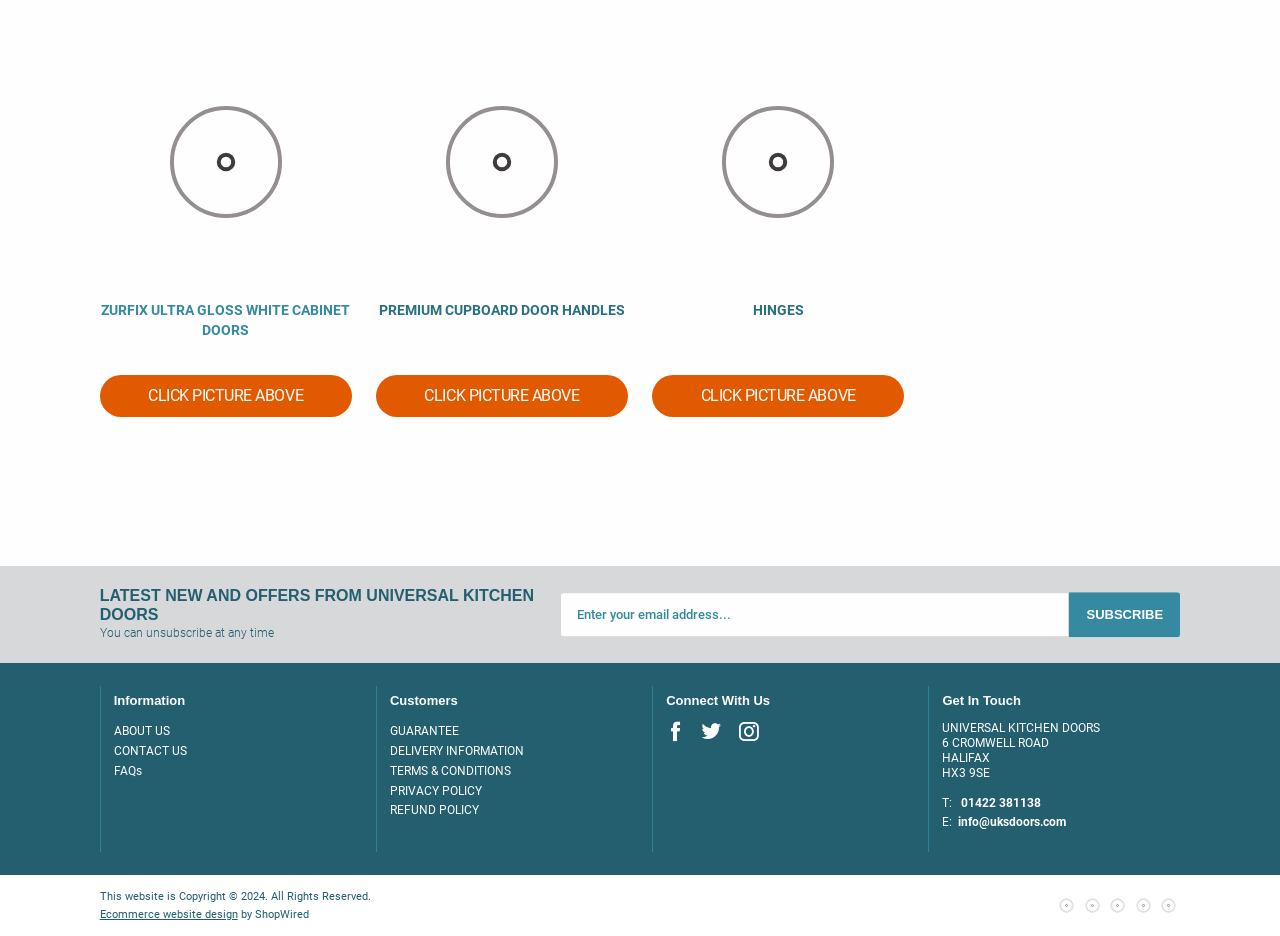Can you determine the bounding box coordinates of the area that needs to be clicked to fulfill the following instruction: "Click the 'facebook' link"?

[0.52, 0.771, 0.539, 0.792]